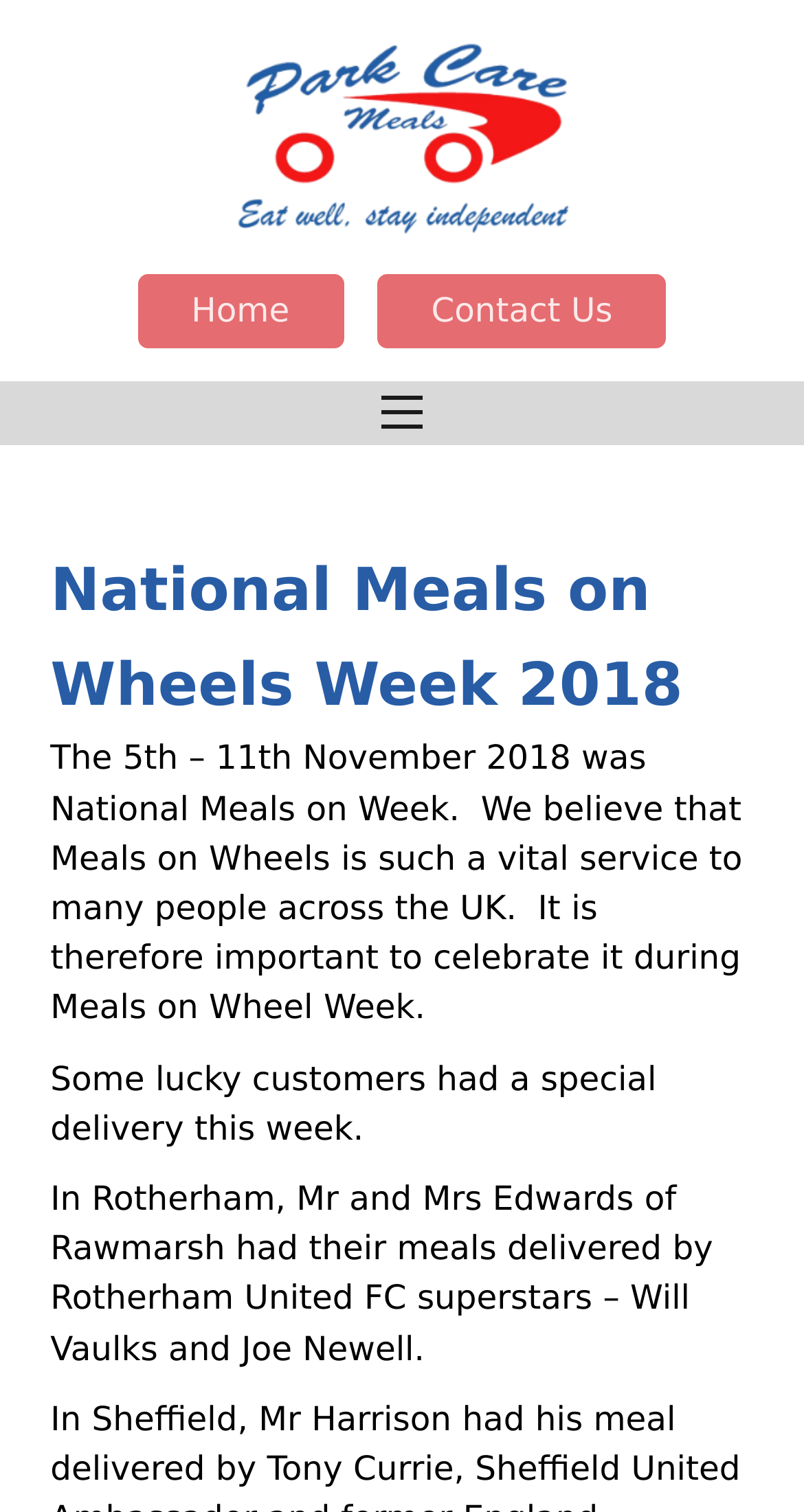Who delivered meals to Mr and Mrs Edwards?
Provide an in-depth and detailed answer to the question.

According to the static text element, 'In Rotherham, Mr and Mrs Edwards of Rawmarsh had their meals delivered by Rotherham United FC superstars – Will Vaulks and Joe Newell.'